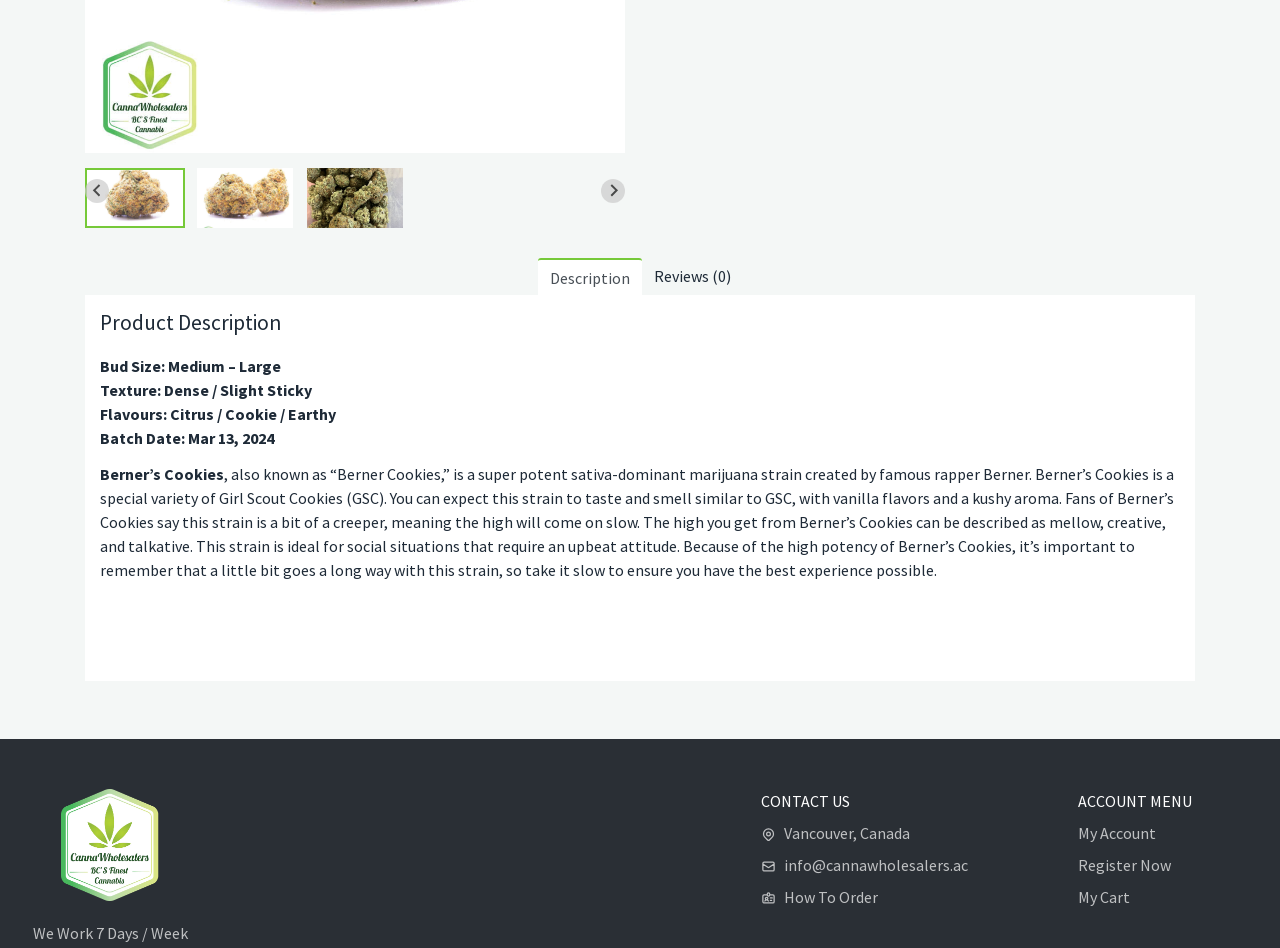Identify and provide the bounding box coordinates of the UI element described: "Education". The coordinates should be formatted as [left, top, right, bottom], with each number being a float between 0 and 1.

None